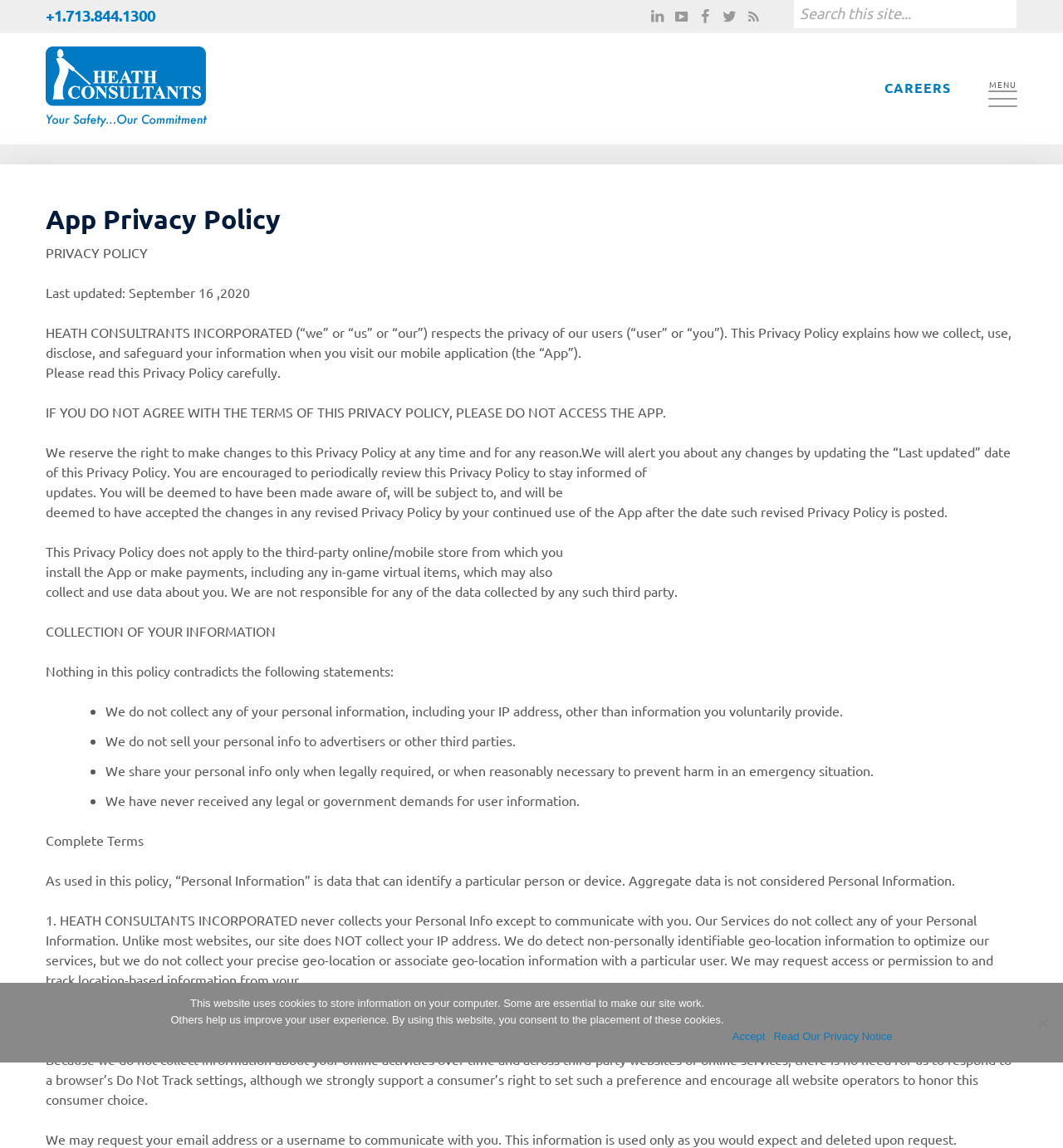Summarize the webpage with a detailed and informative caption.

This webpage is about the Privacy Policy of Heath Consultants Incorporated. At the top, there is a phone number and several social media links. Below that, there is a search bar and a link to the company's website. The main content of the page is divided into sections, with headings and paragraphs of text.

The first section is an introduction to the Privacy Policy, explaining that it outlines how the company collects, uses, discloses, and safeguards user information. The text is quite lengthy and provides detailed information about the company's policies.

Below the introduction, there are several sections with headings such as "COLLECTION OF YOUR INFORMATION" and "Complete Terms". These sections provide more specific information about the types of data collected, how it is used, and the company's policies regarding data sharing and protection.

On the right side of the page, there is a menu with links to other sections of the website, including "CAREERS". At the bottom of the page, there is a dialog box with a "Cookie Notice" that explains the website's use of cookies and provides options to accept or read more about the policy.

Overall, the webpage is focused on providing detailed information about Heath Consultants Incorporated's Privacy Policy, with a clear and organized layout that makes it easy to navigate and understand.